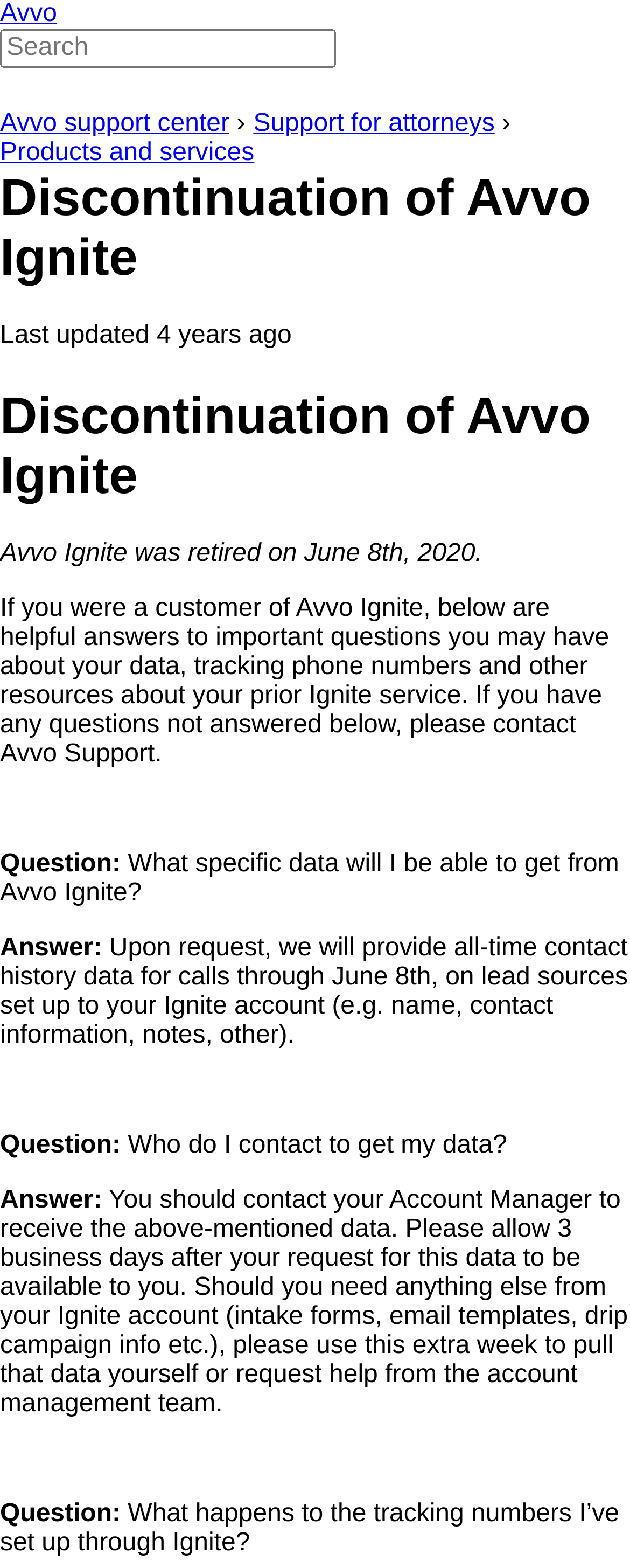Who do I contact to get my data?
Provide an in-depth and detailed explanation in response to the question.

The webpage states that I should contact my Account Manager to receive the data from Avvo Ignite, and I should allow 3 business days after my request for the data to be available to me.